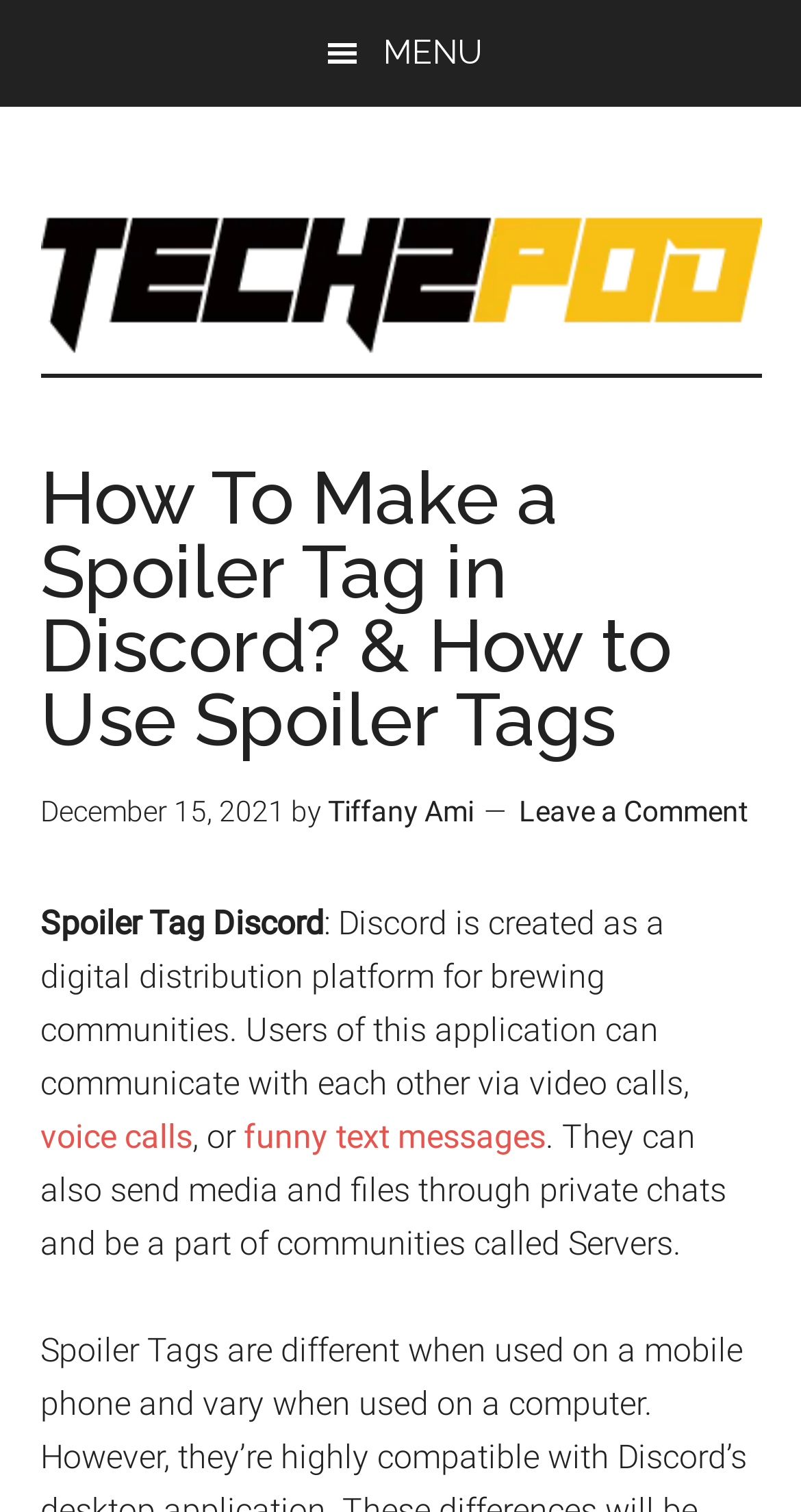Provide the bounding box coordinates for the UI element described in this sentence: "Menu". The coordinates should be four float values between 0 and 1, i.e., [left, top, right, bottom].

None